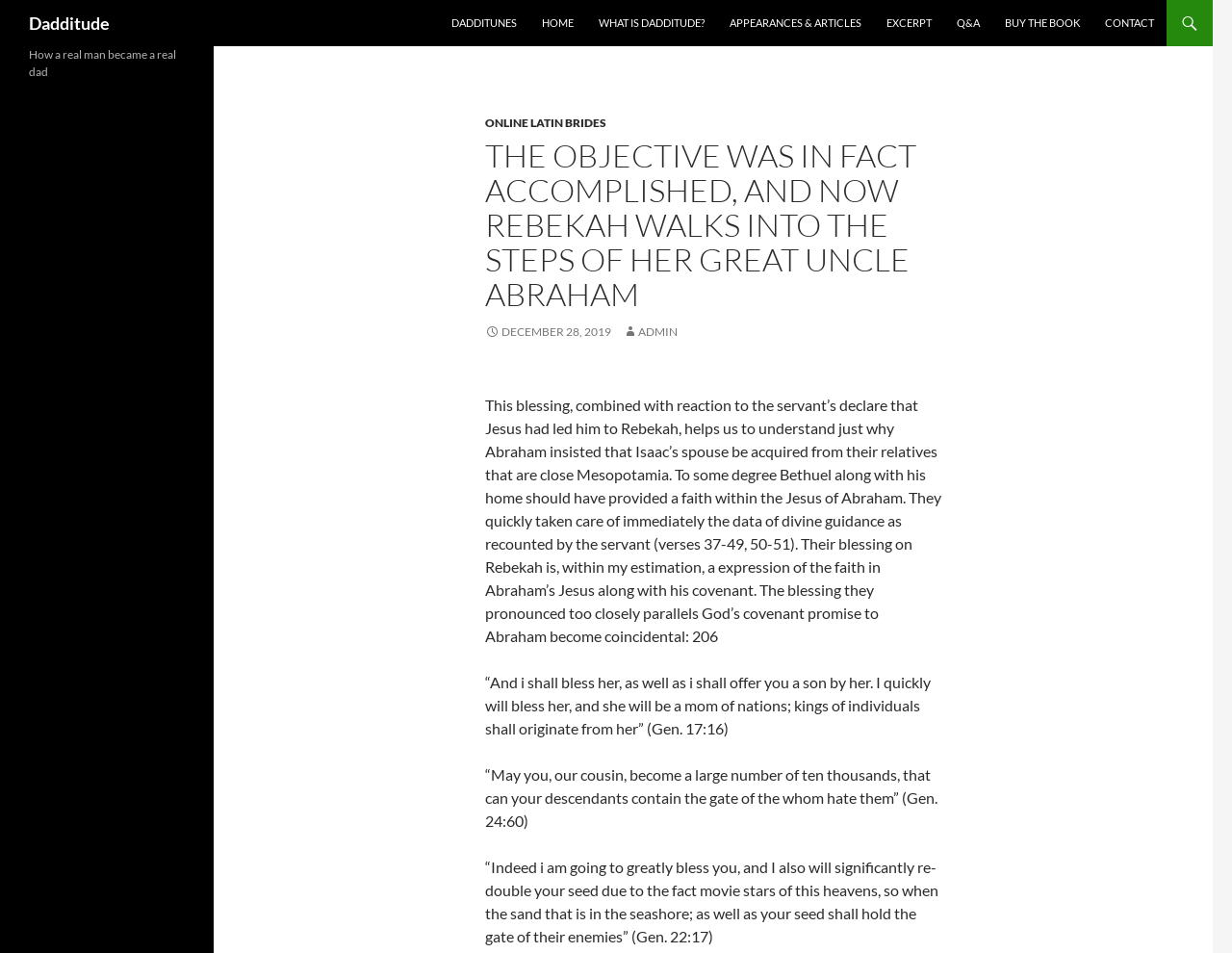Identify the bounding box coordinates of the clickable region required to complete the instruction: "View the 'CONTACT' page". The coordinates should be given as four float numbers within the range of 0 and 1, i.e., [left, top, right, bottom].

[0.888, 0.0, 0.946, 0.048]